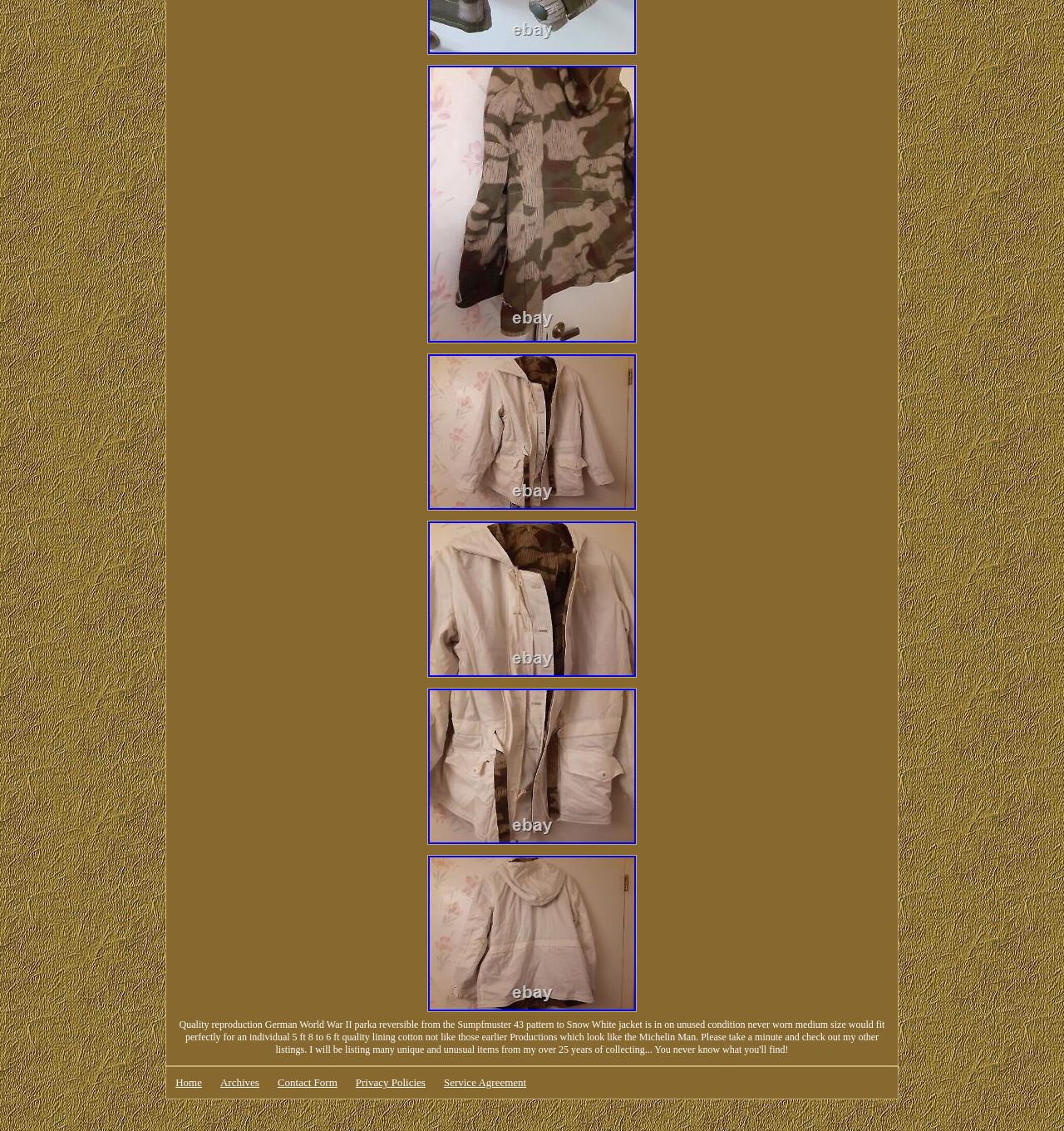Use a single word or phrase to answer the question: 
What is the pattern of the German WW2 Parka?

Sumpfmuster 43